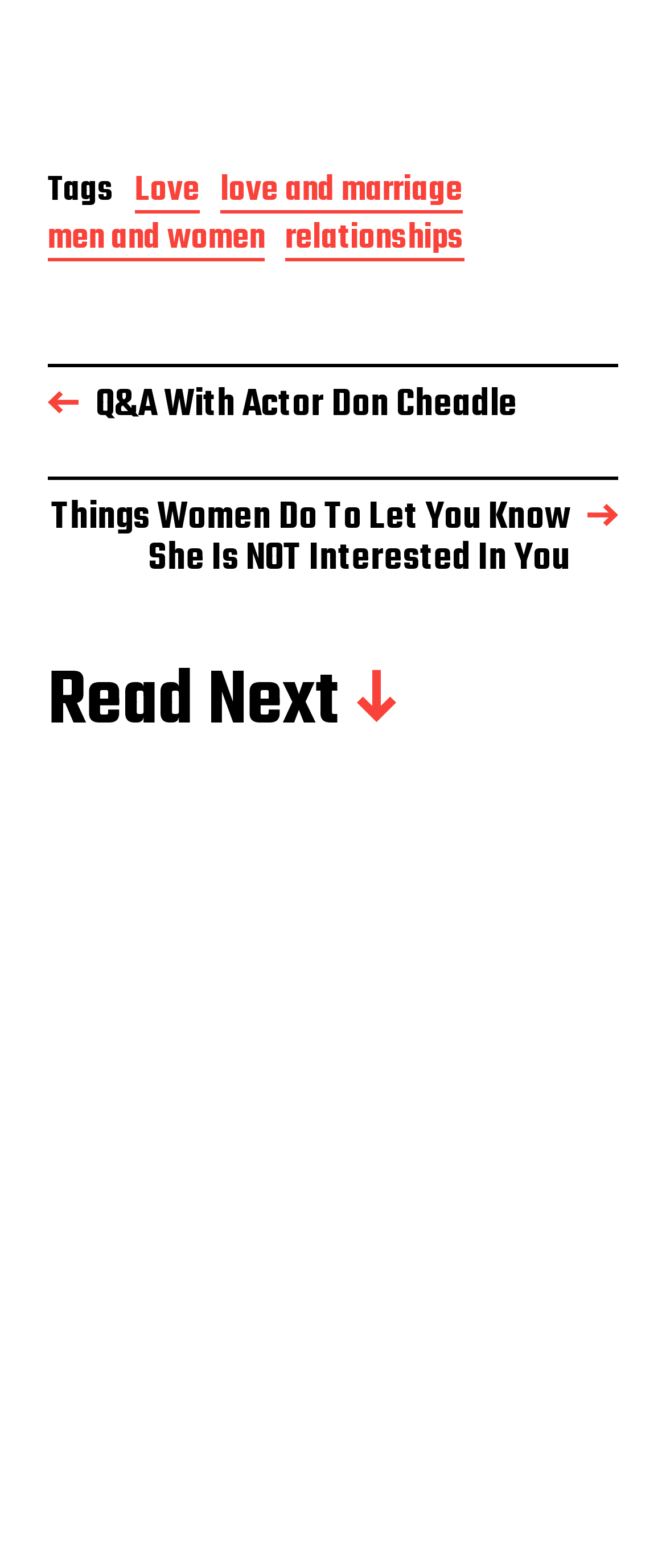Please locate the bounding box coordinates of the element's region that needs to be clicked to follow the instruction: "Check the 'Read Next' section". The bounding box coordinates should be provided as four float numbers between 0 and 1, i.e., [left, top, right, bottom].

[0.072, 0.424, 0.928, 0.473]